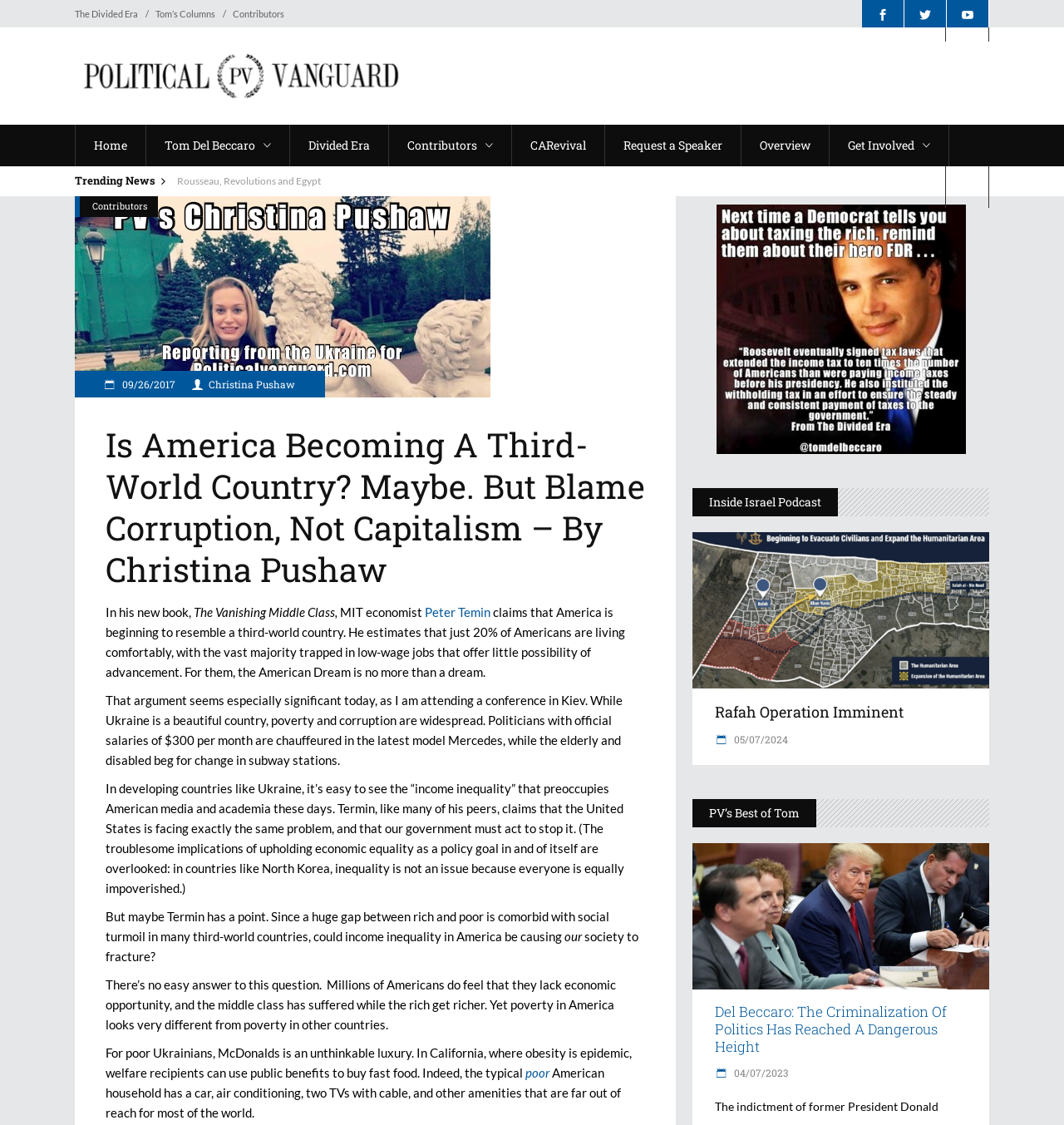Can you look at the image and give a comprehensive answer to the question:
Who is the author of the article?

I looked at the text elements on the webpage and found the author's name, which is 'Christina Pushaw', mentioned in the article.